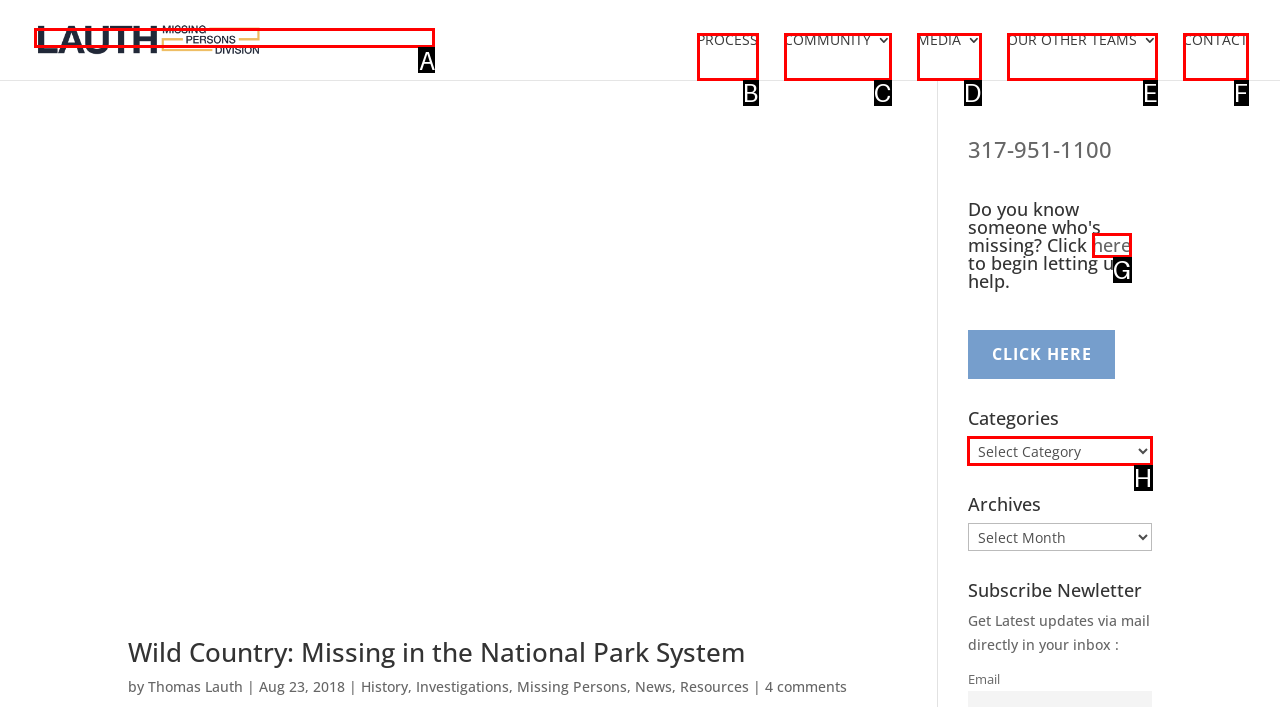Tell me the correct option to click for this task: Select an option from the Categories combobox
Write down the option's letter from the given choices.

H